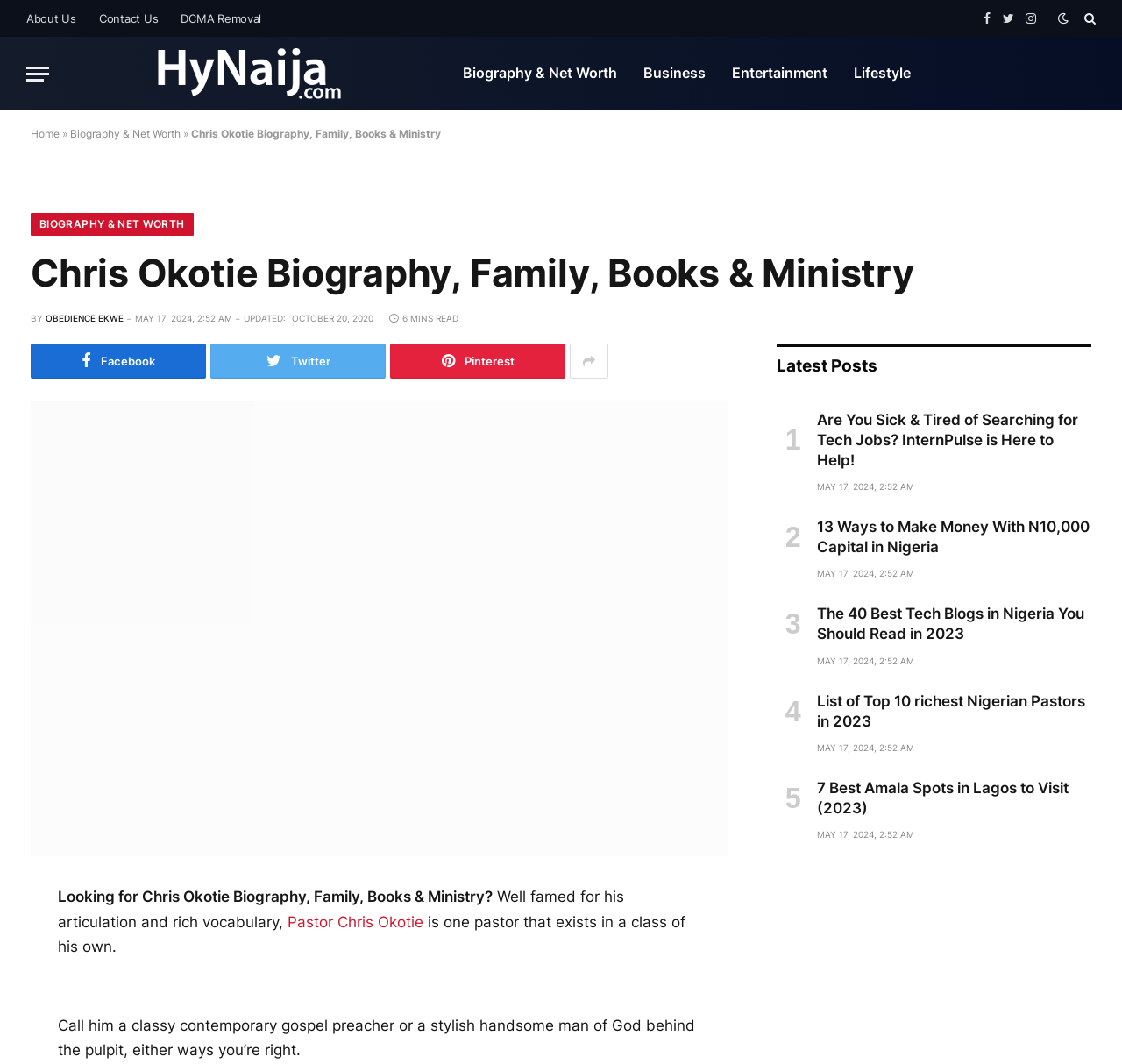Determine the main text heading of the webpage and provide its content.

Chris Okotie Biography, Family, Books & Ministry